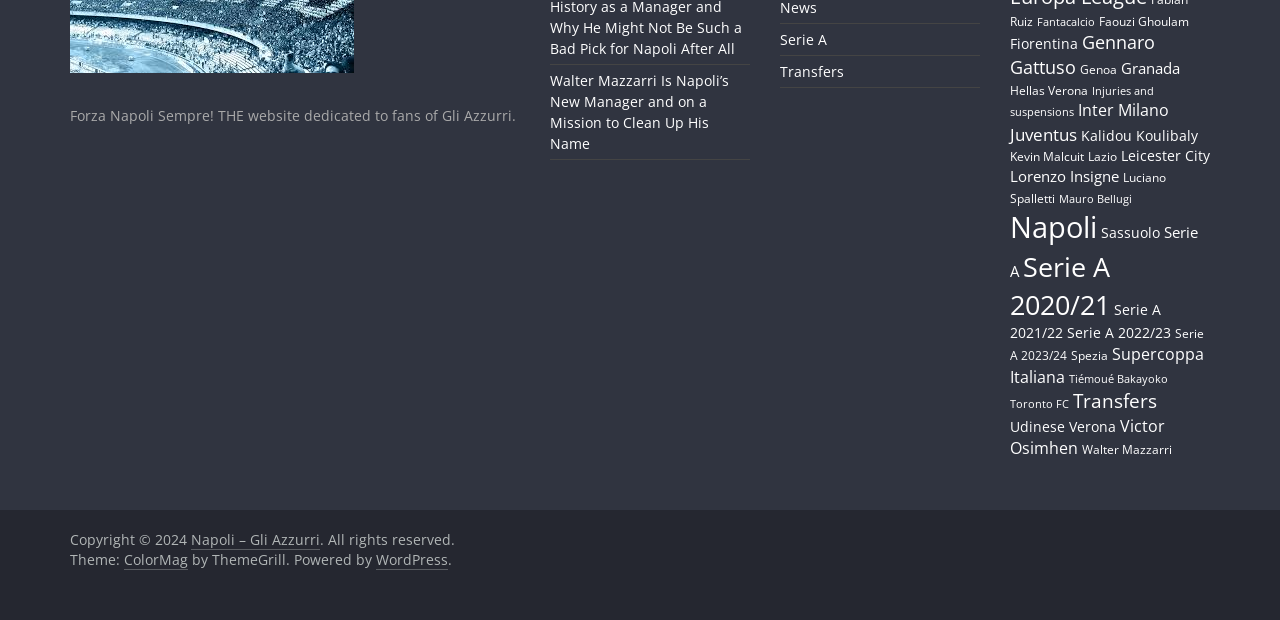How many items are related to Napoli on this website?
Use the screenshot to answer the question with a single word or phrase.

183